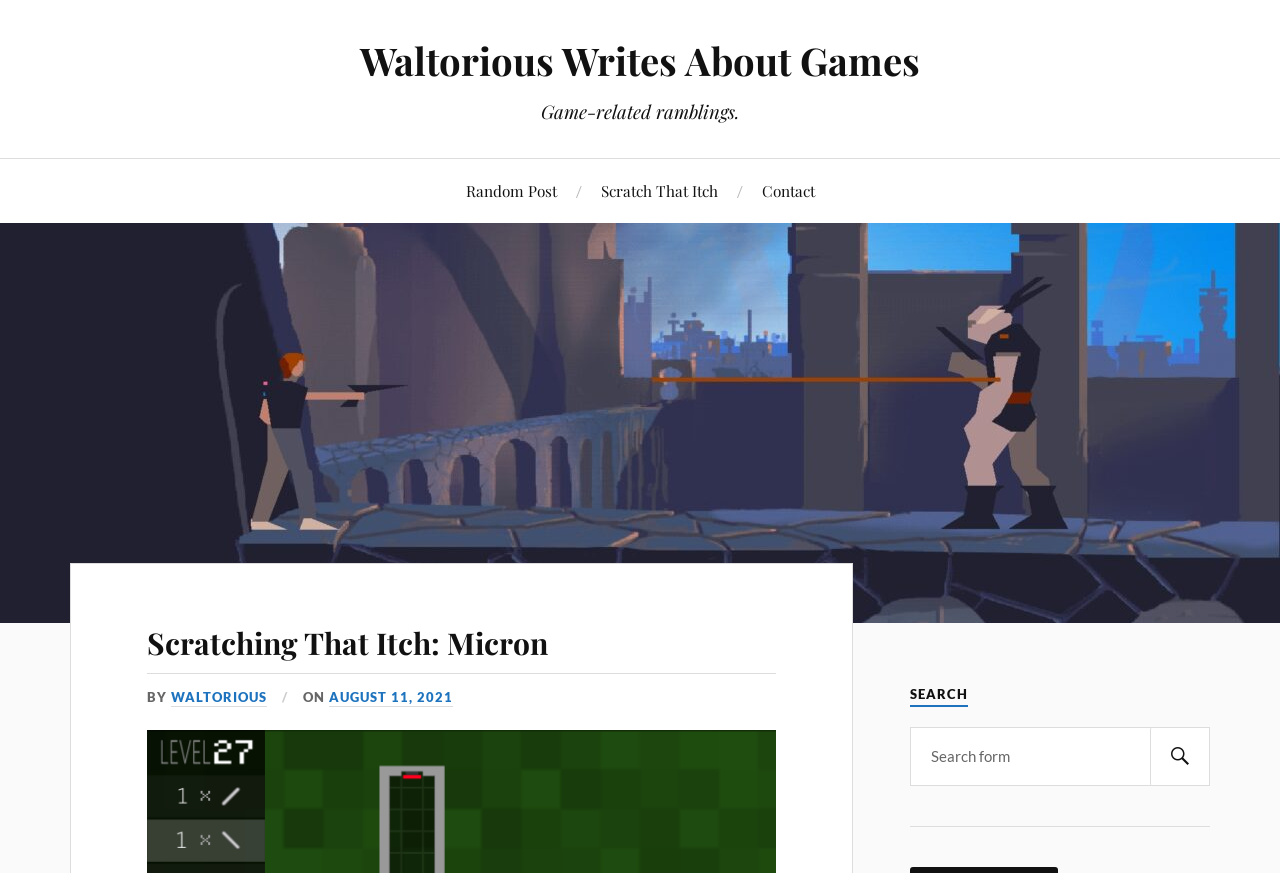Could you identify the text that serves as the heading for this webpage?

Scratching That Itch: Micron